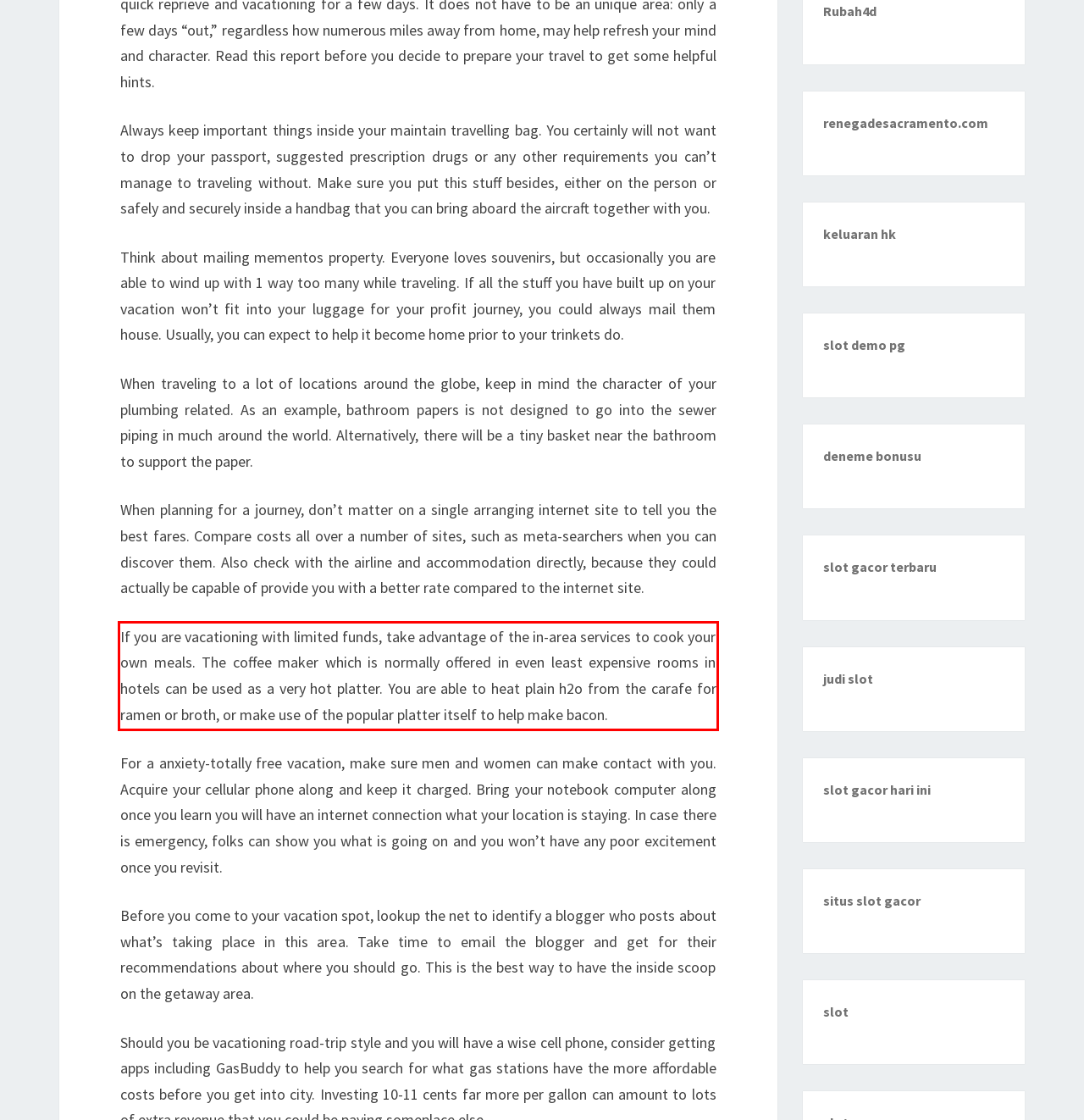Review the screenshot of the webpage and recognize the text inside the red rectangle bounding box. Provide the extracted text content.

If you are vacationing with limited funds, take advantage of the in-area services to cook your own meals. The coffee maker which is normally offered in even least expensive rooms in hotels can be used as a very hot platter. You are able to heat plain h2o from the carafe for ramen or broth, or make use of the popular platter itself to help make bacon.